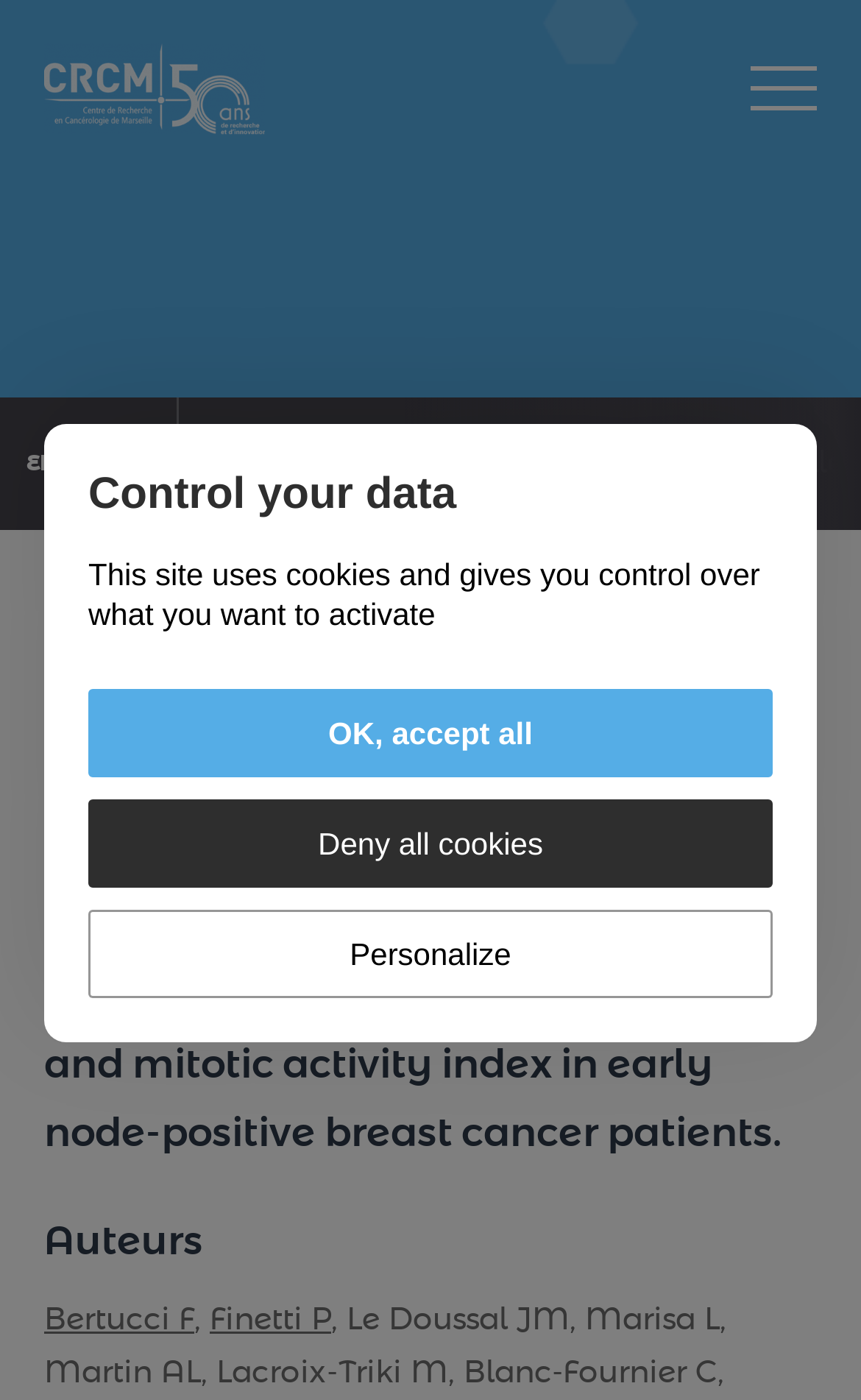Please identify the bounding box coordinates of the element's region that needs to be clicked to fulfill the following instruction: "Browse related publications". The bounding box coordinates should consist of four float numbers between 0 and 1, i.e., [left, top, right, bottom].

[0.336, 0.423, 0.726, 0.442]